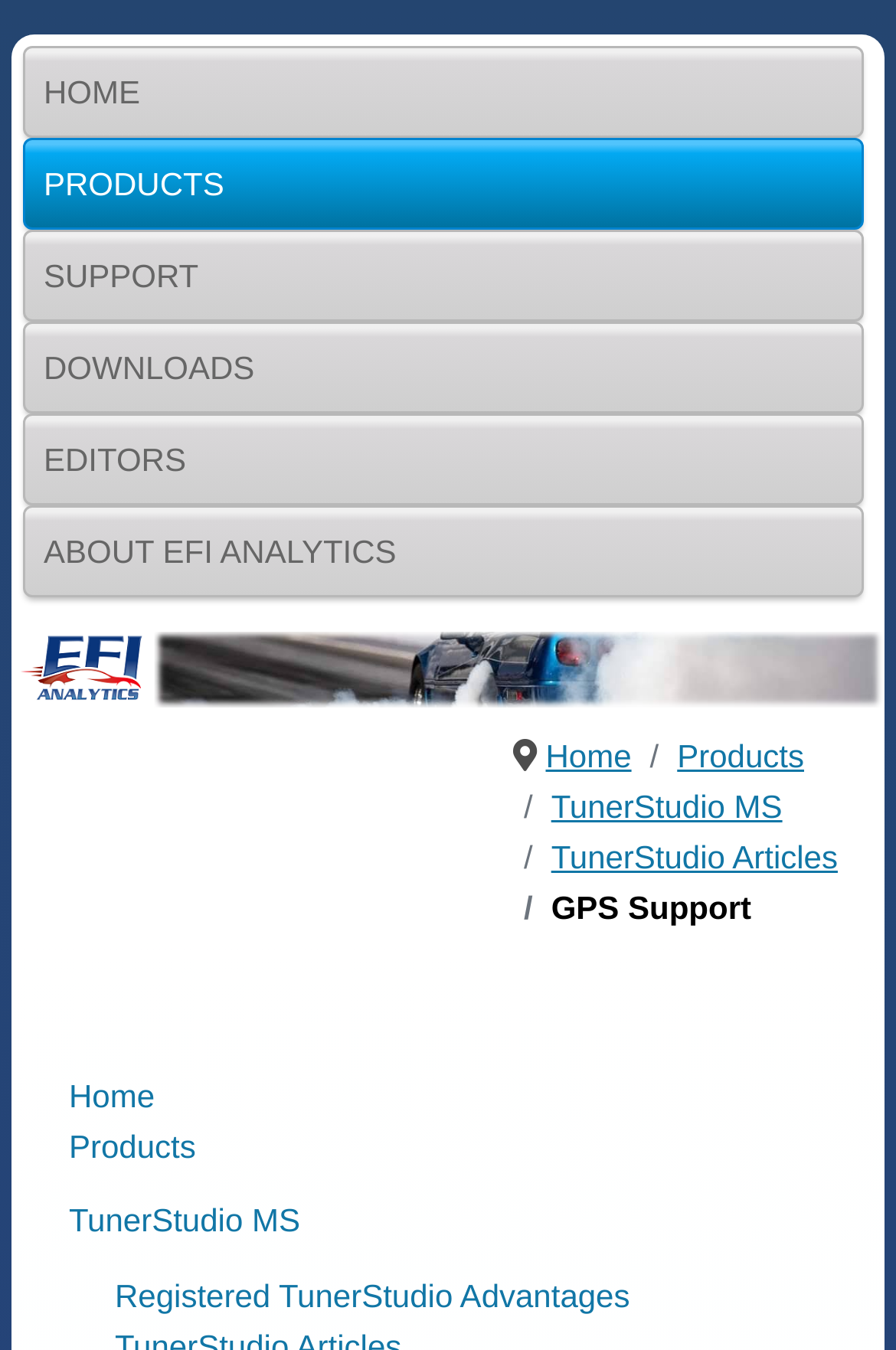Provide the bounding box coordinates of the HTML element this sentence describes: "TunerStudio MS". The bounding box coordinates consist of four float numbers between 0 and 1, i.e., [left, top, right, bottom].

[0.615, 0.583, 0.873, 0.61]